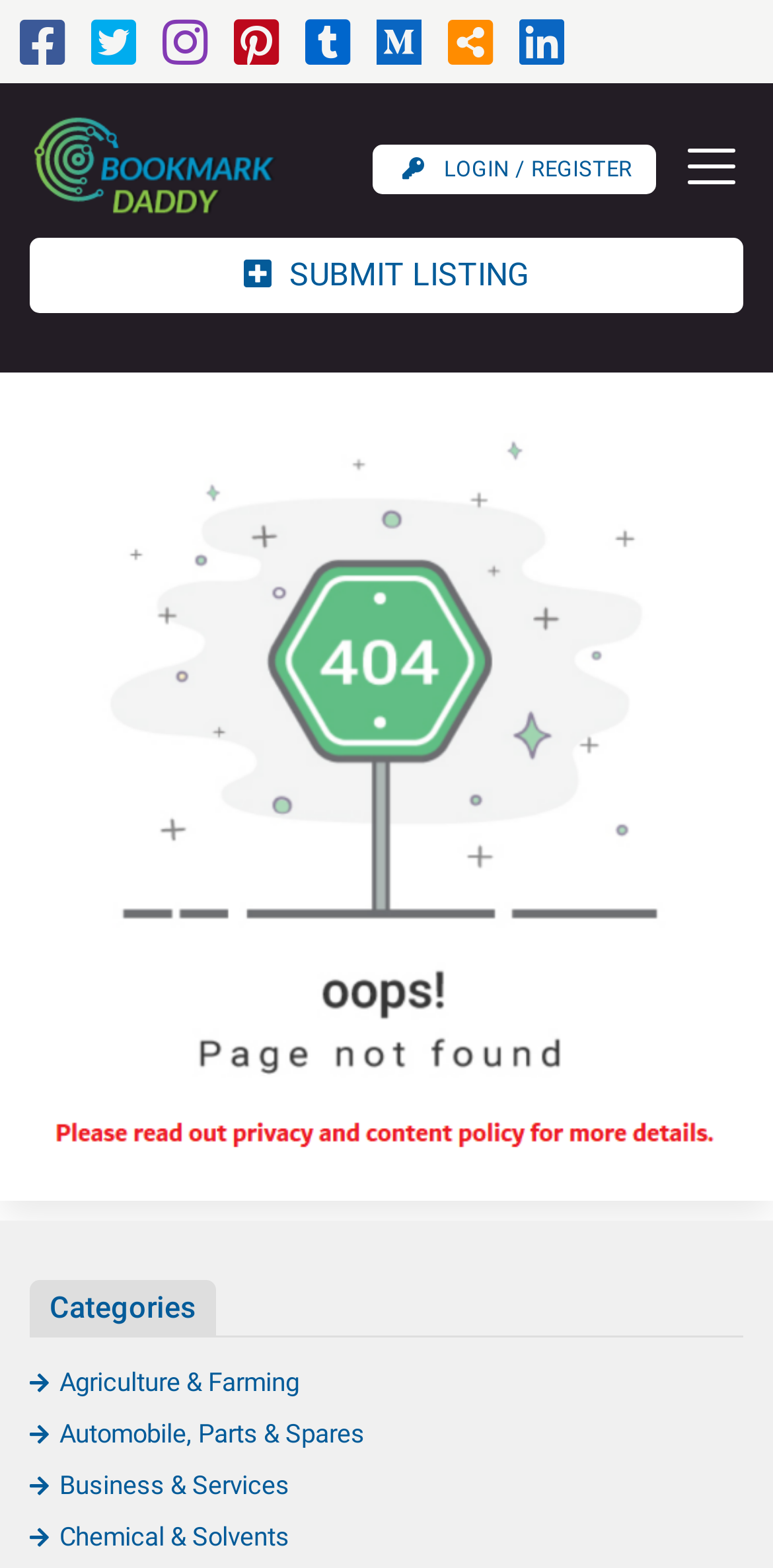What is the image on the page?
Please look at the screenshot and answer using one word or phrase.

Error Page